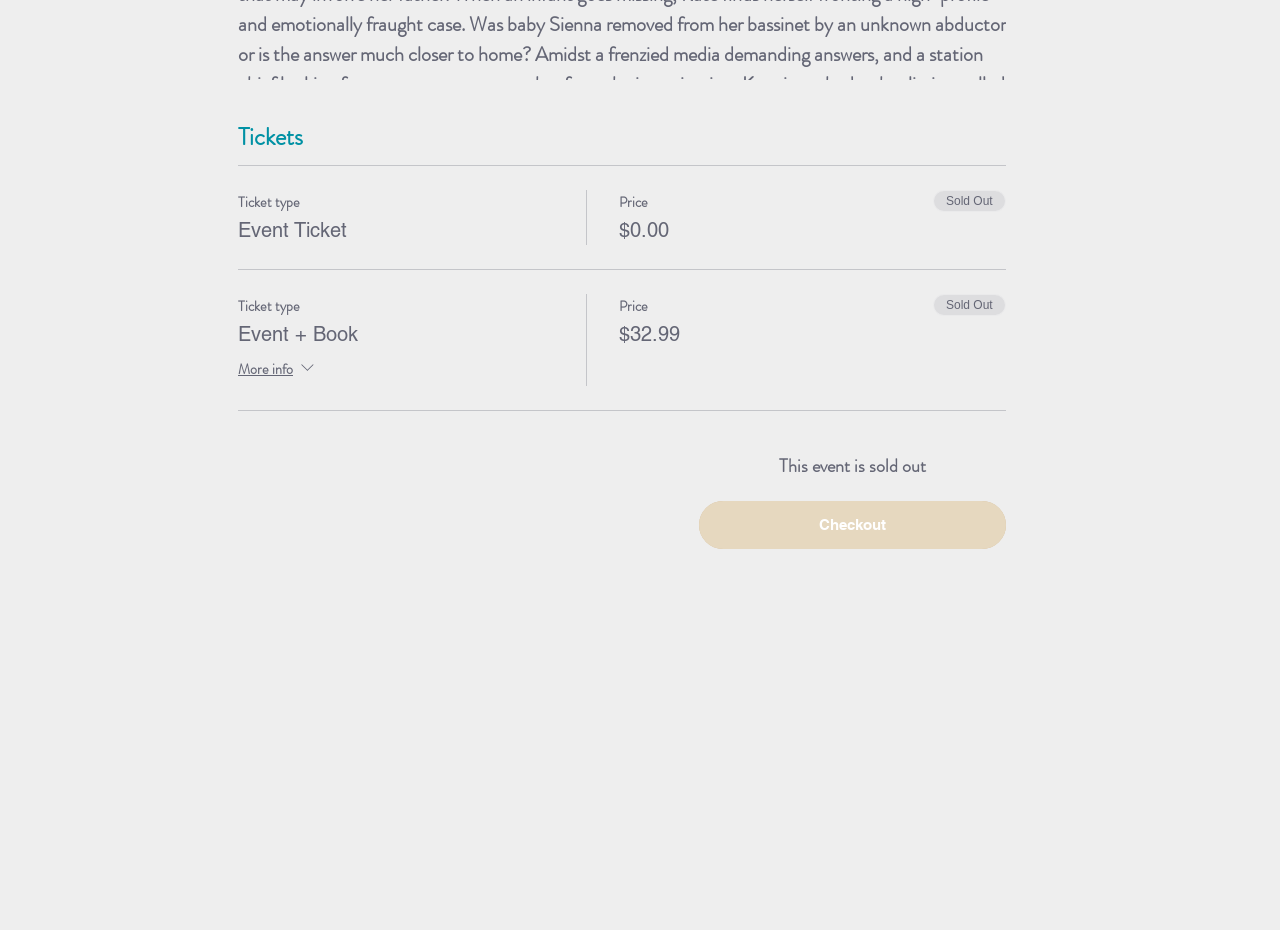Provide a one-word or short-phrase answer to the question:
Is the 'Event Ticket' ticket type sold out?

Yes